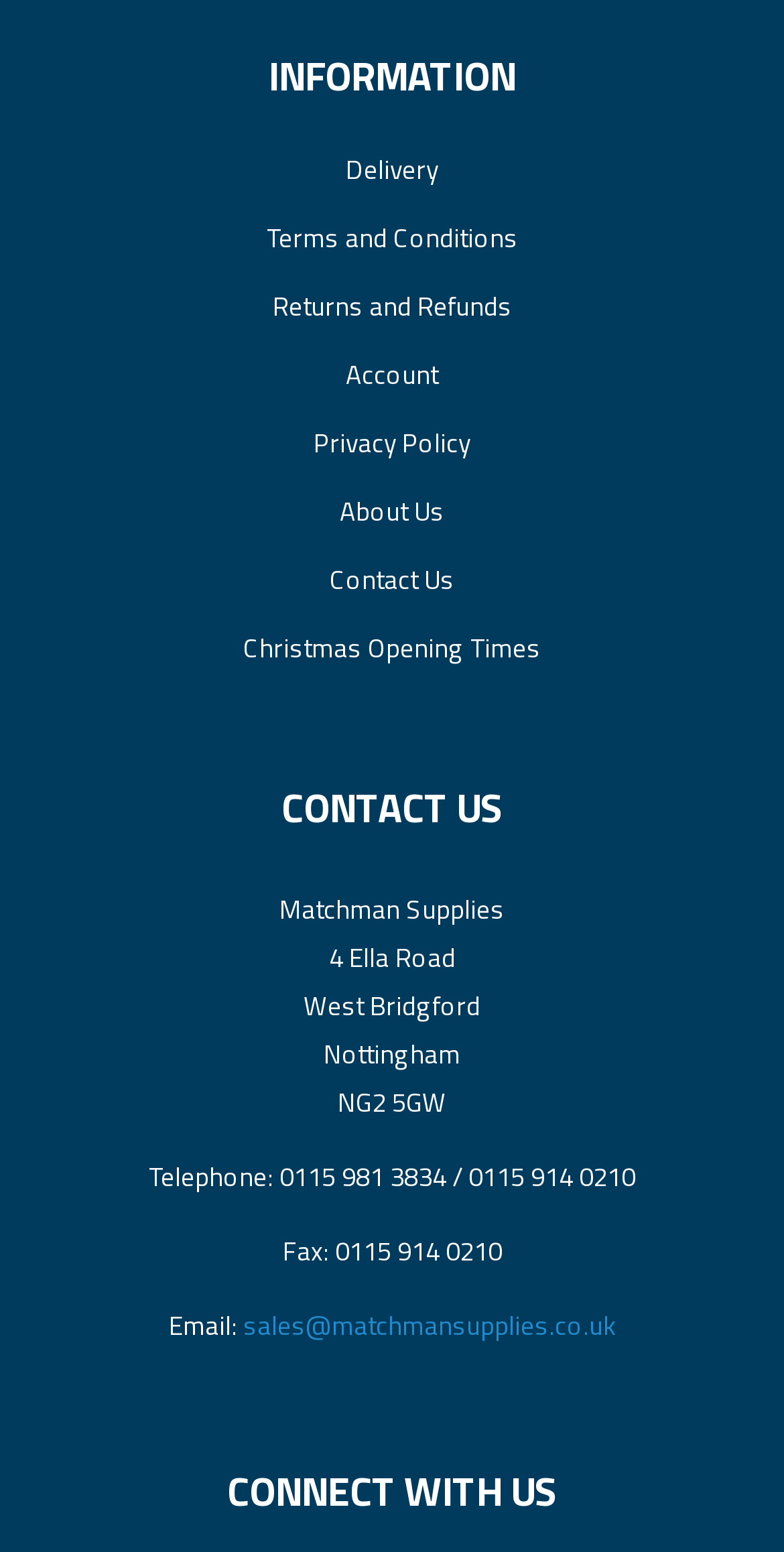Determine the bounding box coordinates of the section to be clicked to follow the instruction: "Contact Us through email". The coordinates should be given as four float numbers between 0 and 1, formatted as [left, top, right, bottom].

[0.31, 0.841, 0.785, 0.867]